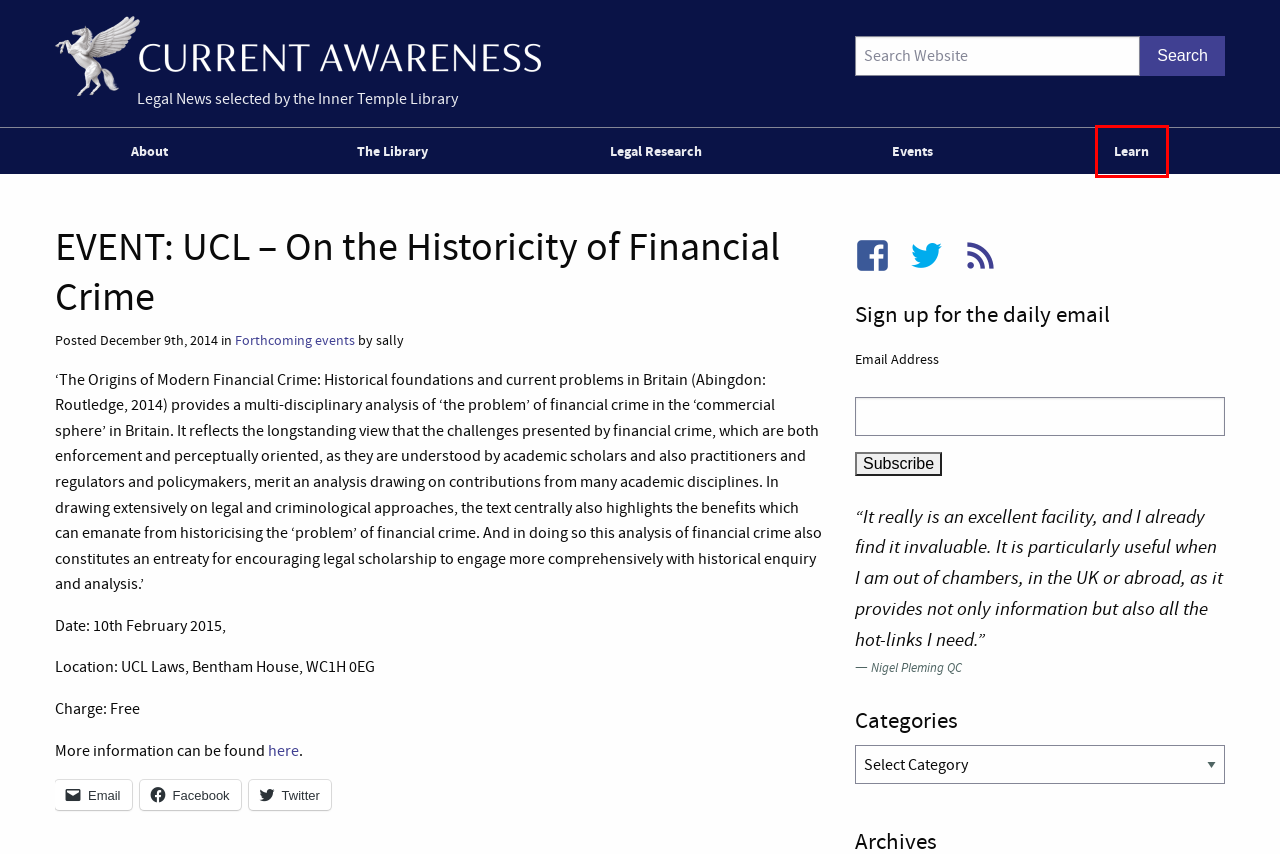Look at the screenshot of the webpage and find the element within the red bounding box. Choose the webpage description that best fits the new webpage that will appear after clicking the element. Here are the candidates:
A. The Library – Current Awareness
B. January 2015 – Current Awareness
C. RSS Feeds – Current Awareness
D. Current Awareness – Legal News selected by the Inner Temple Library
E. Learn for Free: Law Courses & Lectures Online – Current Awareness
F. Forthcoming events – Current Awareness
G. About – Current Awareness
H. 05/12/2014 – Current Awareness

E